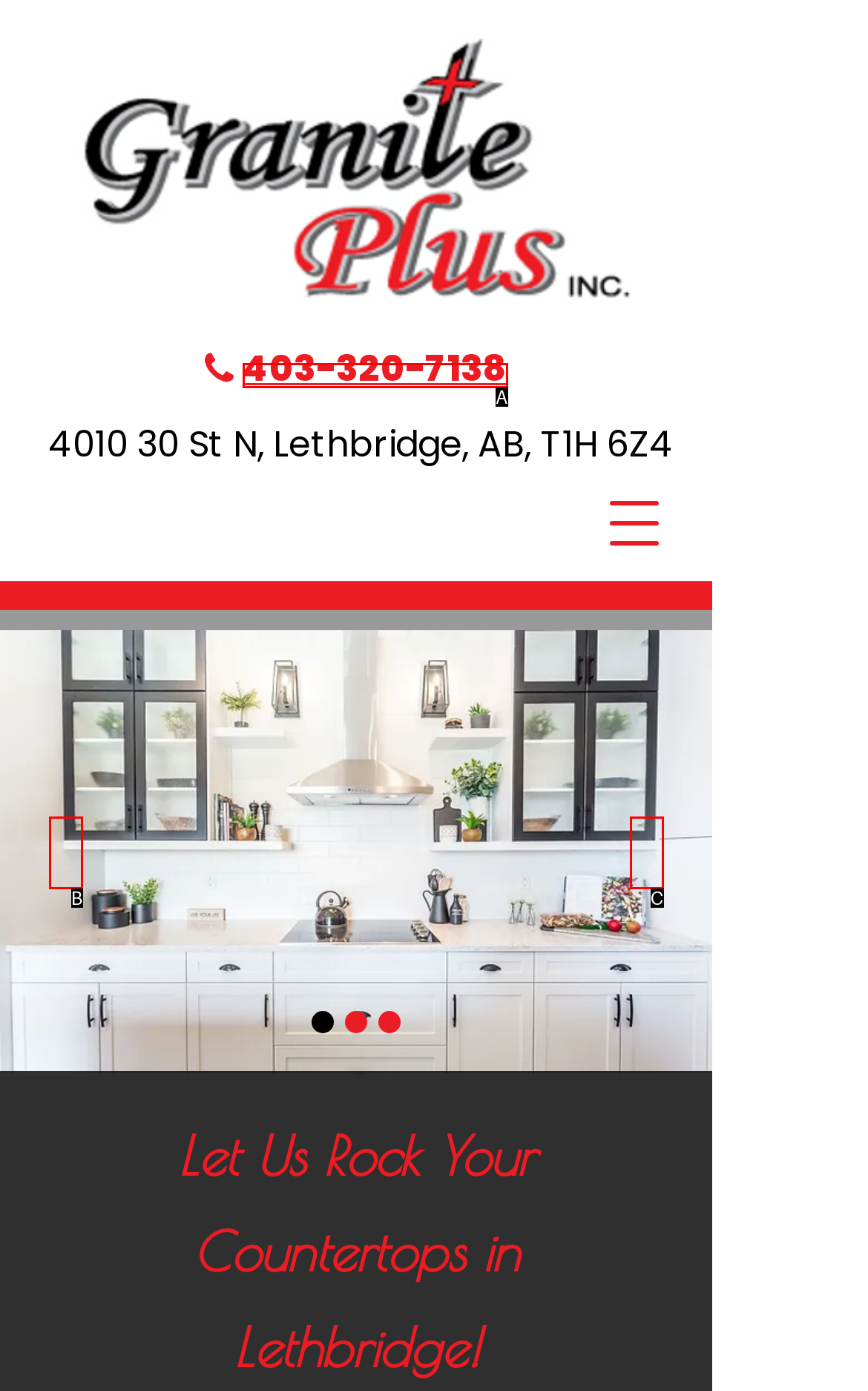Please identify the UI element that matches the description: 403-320-7138
Respond with the letter of the correct option.

A